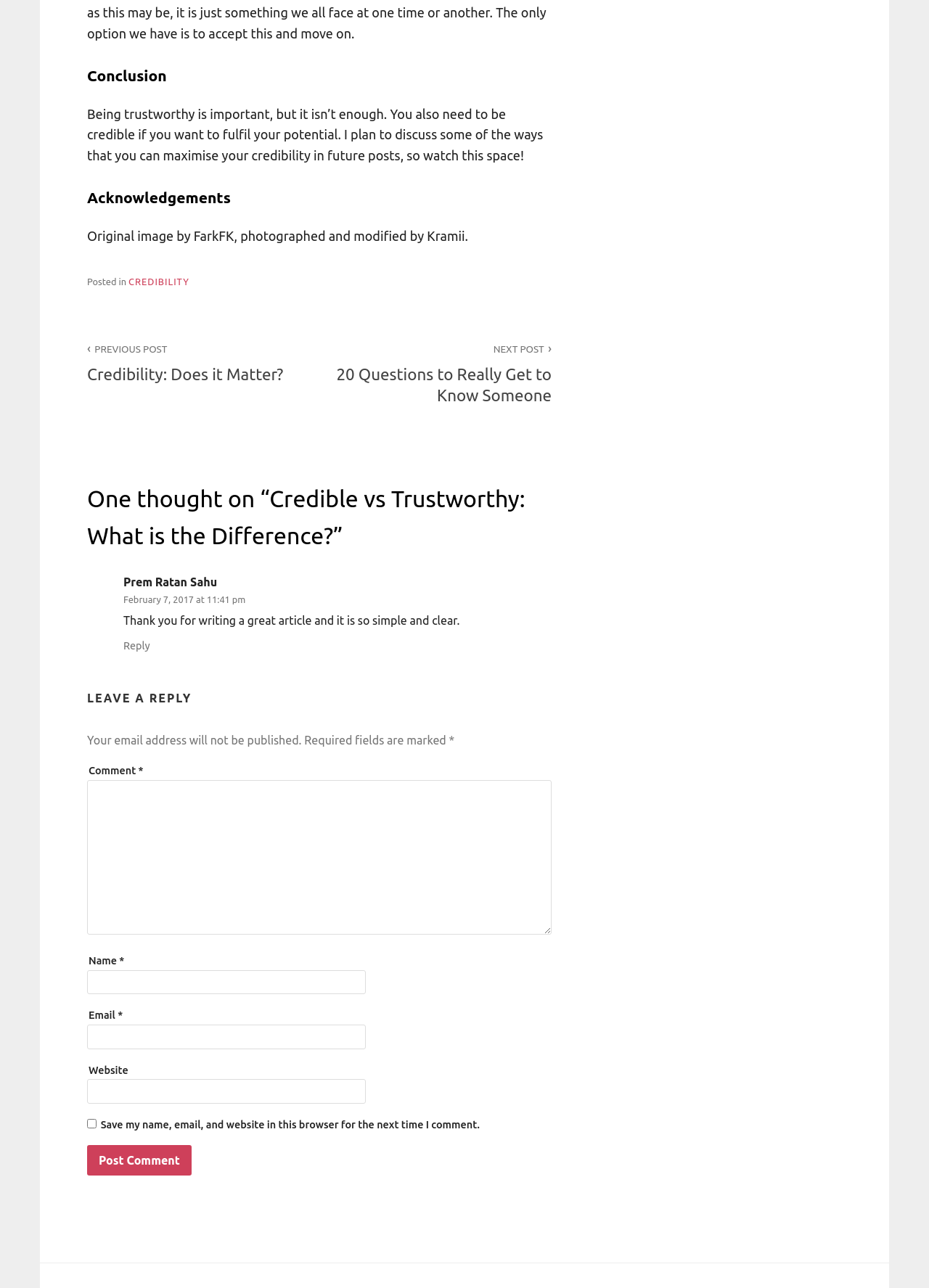Please identify the bounding box coordinates for the region that you need to click to follow this instruction: "Click on the 'NEXT POST› 20 Questions to Really Get to Know Someone' link".

[0.344, 0.251, 0.594, 0.328]